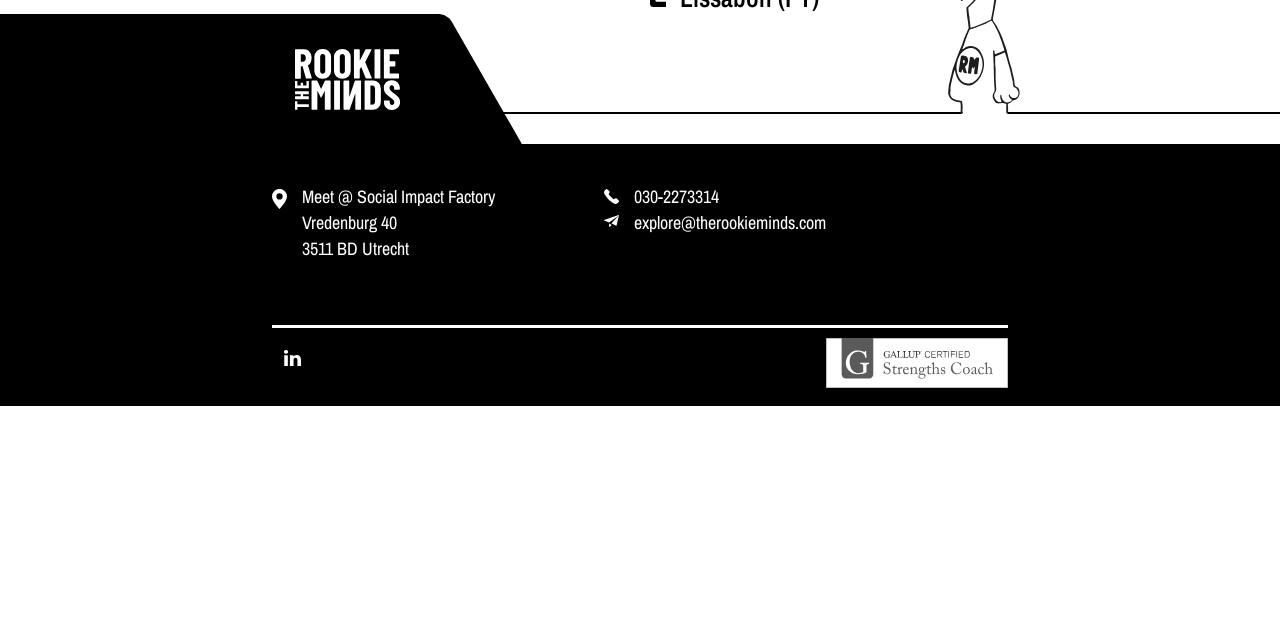Given the description "explore@therookieminds.com", determine the bounding box of the corresponding UI element.

[0.495, 0.328, 0.645, 0.367]